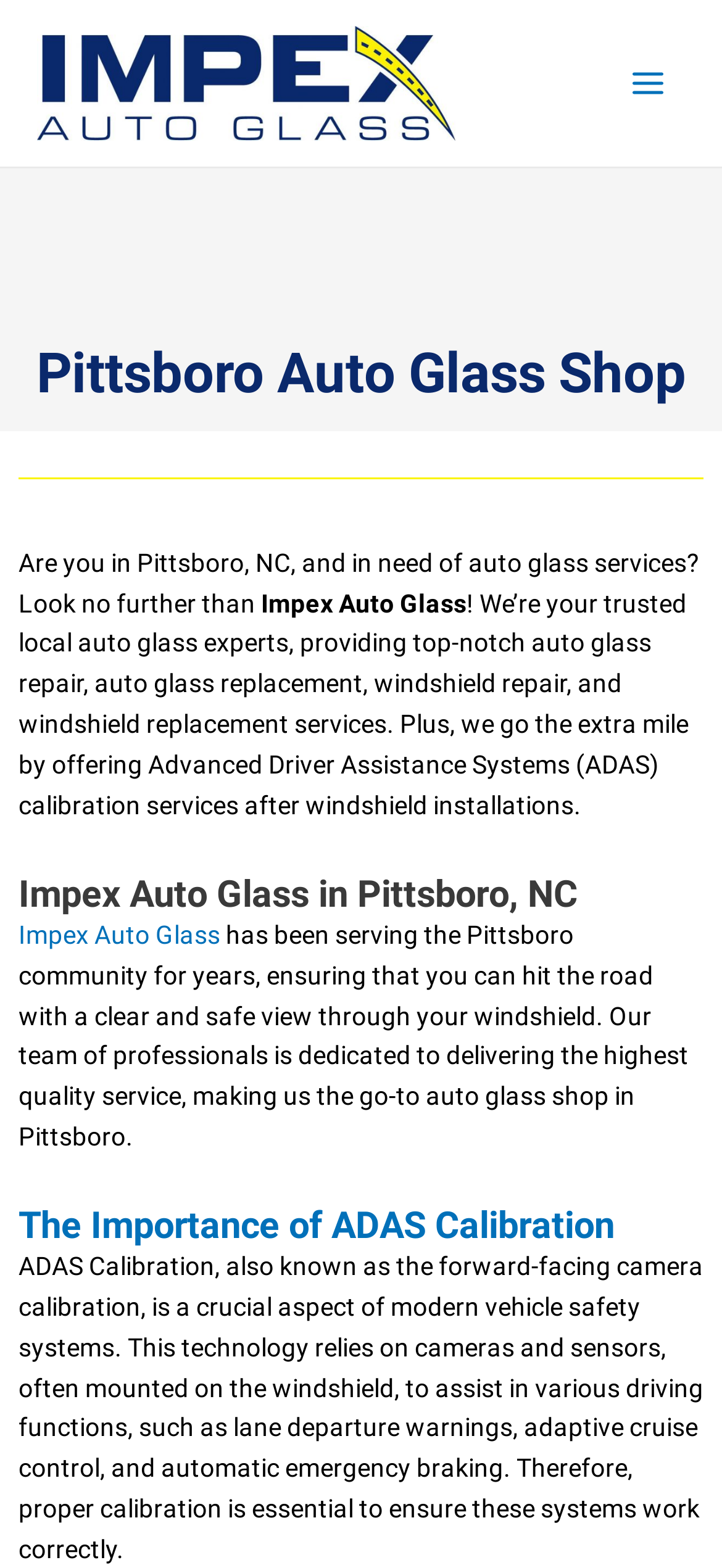Deliver a detailed narrative of the webpage's visual and textual elements.

The webpage is about Pittsboro Auto Glass Shop, specifically Impex Auto Glass, which provides auto glass services in Pittsboro, NC. At the top left of the page, there is a link and an image, likely a logo. On the top right, there is a button labeled "Main Menu" with an image next to it.

Below the top section, there is a heading that reads "Pittsboro Auto Glass Shop" followed by a brief introduction to Impex Auto Glass, which describes the services they offer, including auto glass repair, replacement, windshield repair, and windshield replacement, as well as ADAS calibration services.

The introduction is followed by a heading "Impex Auto Glass in Pittsboro, NC" and a link to Impex Auto Glass. There is a paragraph of text that describes the shop's commitment to delivering high-quality service to the Pittsboro community.

Further down the page, there is a heading "The Importance of ADAS Calibration" with a link to the same title. Below this heading, there is a detailed explanation of what ADAS calibration is and why it is crucial for modern vehicle safety systems.

Throughout the page, there are a total of 2 images, 3 headings, 5 links, 1 button, and 5 blocks of static text. The layout is organized, with clear headings and concise text that effectively communicates the services and expertise of Impex Auto Glass.